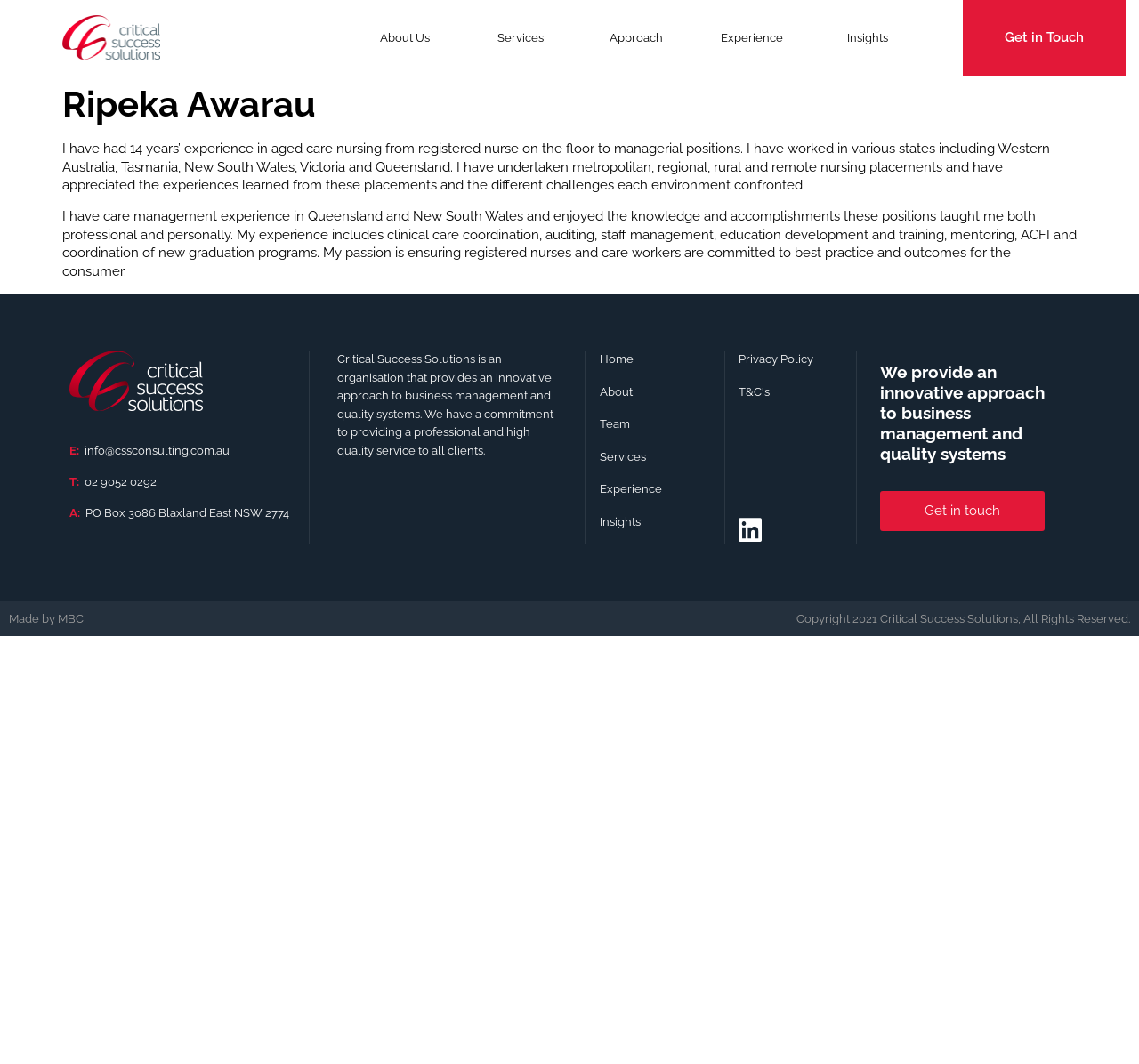Present a detailed account of what is displayed on the webpage.

This webpage is about Ripeka Awarau, a professional in the field of critical success solutions. At the top of the page, there is a navigation menu with links to "About Us", "Services", "Approach", "Experience", and "Insights". On the top right corner, there is a "Get in Touch" link.

Below the navigation menu, there is a main section that takes up most of the page. It starts with a header that displays the name "Ripeka Awarau". Following the header, there are two paragraphs of text that describe Ripeka's experience in aged care nursing, including her background, skills, and passion for ensuring best practice and outcomes for consumers.

On the right side of the page, there is a section that displays contact information, including an email address, phone number, and postal address.

Further down the page, there is another section that describes Critical Success Solutions, an organization that provides innovative approaches to business management and quality systems. Below this section, there are links to various pages, including "Home", "About", "Team", "Services", "Experience", and "Insights".

At the bottom of the page, there are links to "Privacy Policy" and "T&C's", as well as a "Get in touch" link. There is also a copyright notice that reads "Copyright 2021 Critical Success Solutions, All Rights Reserved."